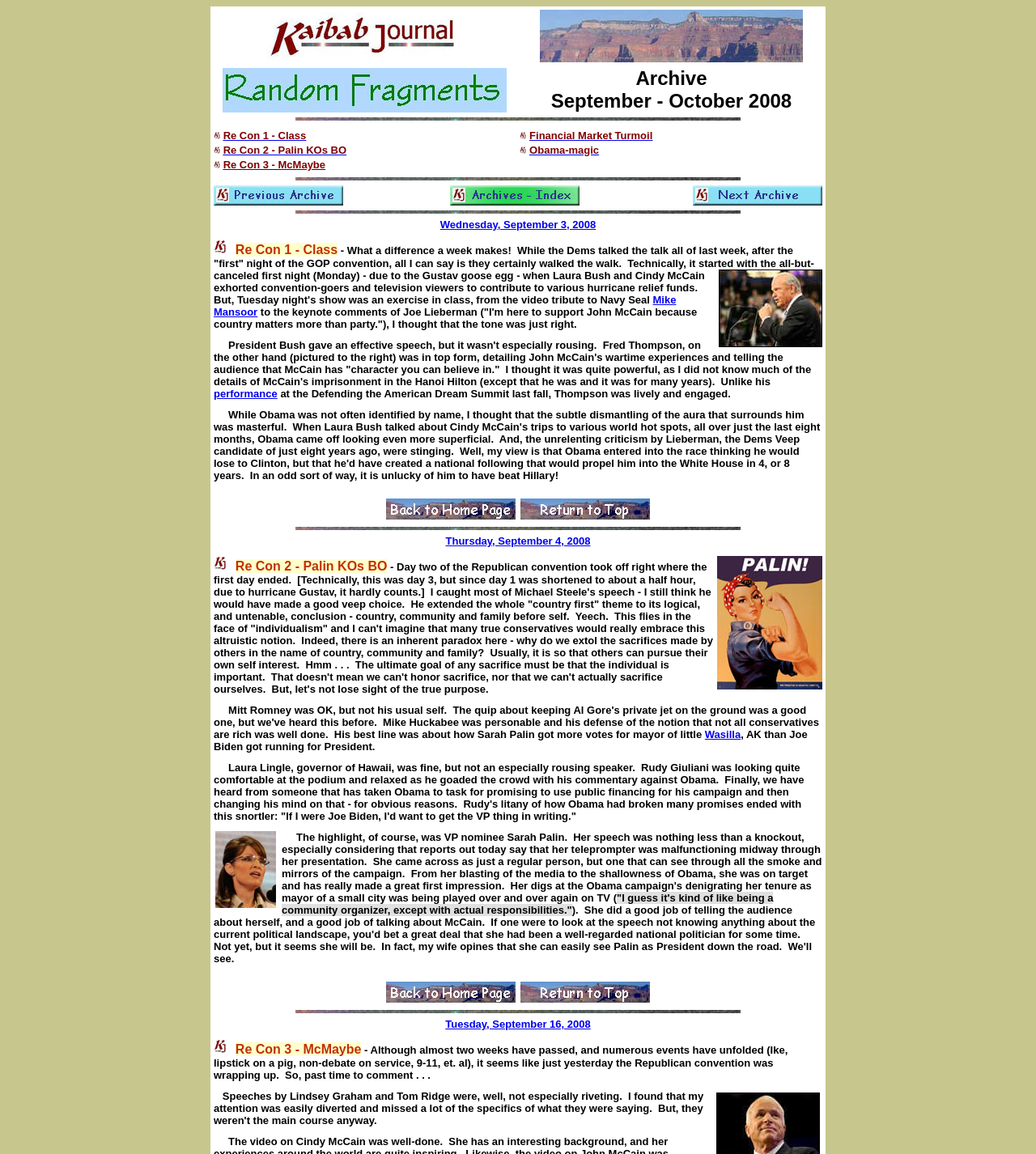Please identify the bounding box coordinates of the clickable area that will fulfill the following instruction: "Click on the 'Home' link". The coordinates should be in the format of four float numbers between 0 and 1, i.e., [left, top, right, bottom].

None